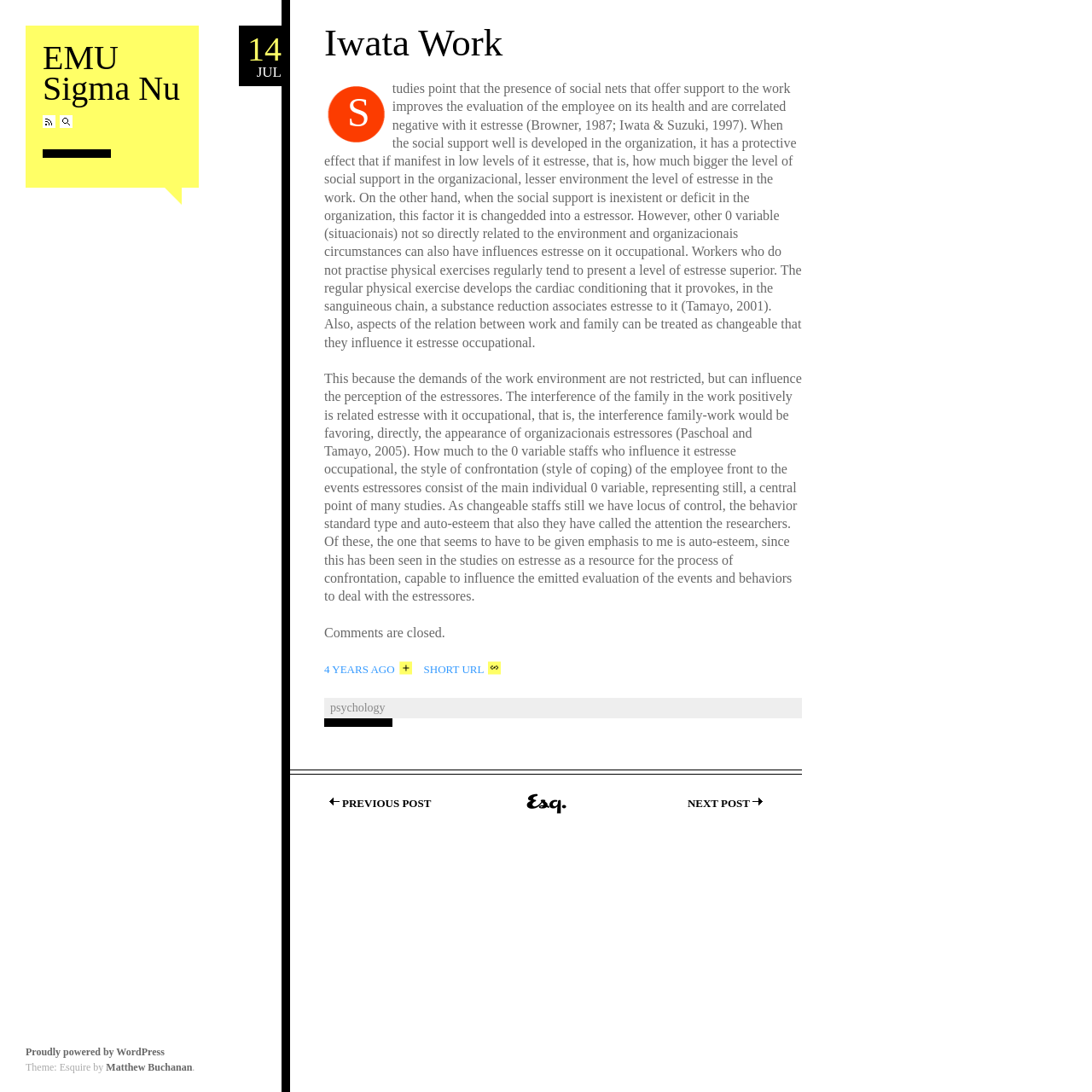What is the author's emphasis in terms of individual variables that influence work stress?
Answer the question with a single word or phrase by looking at the picture.

Auto-esteem